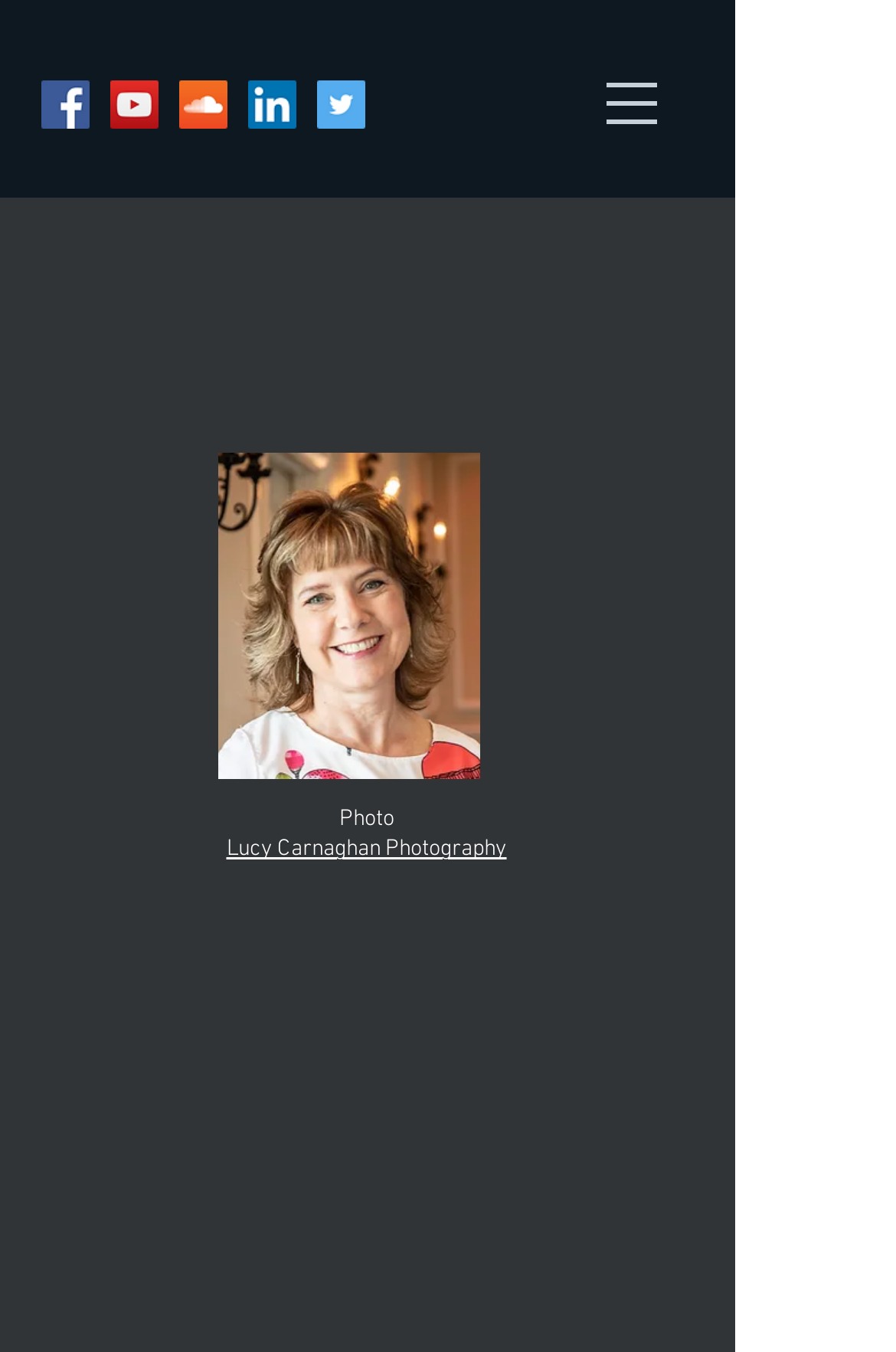Respond with a single word or phrase to the following question:
What is the purpose of the contact page?

To request event updates